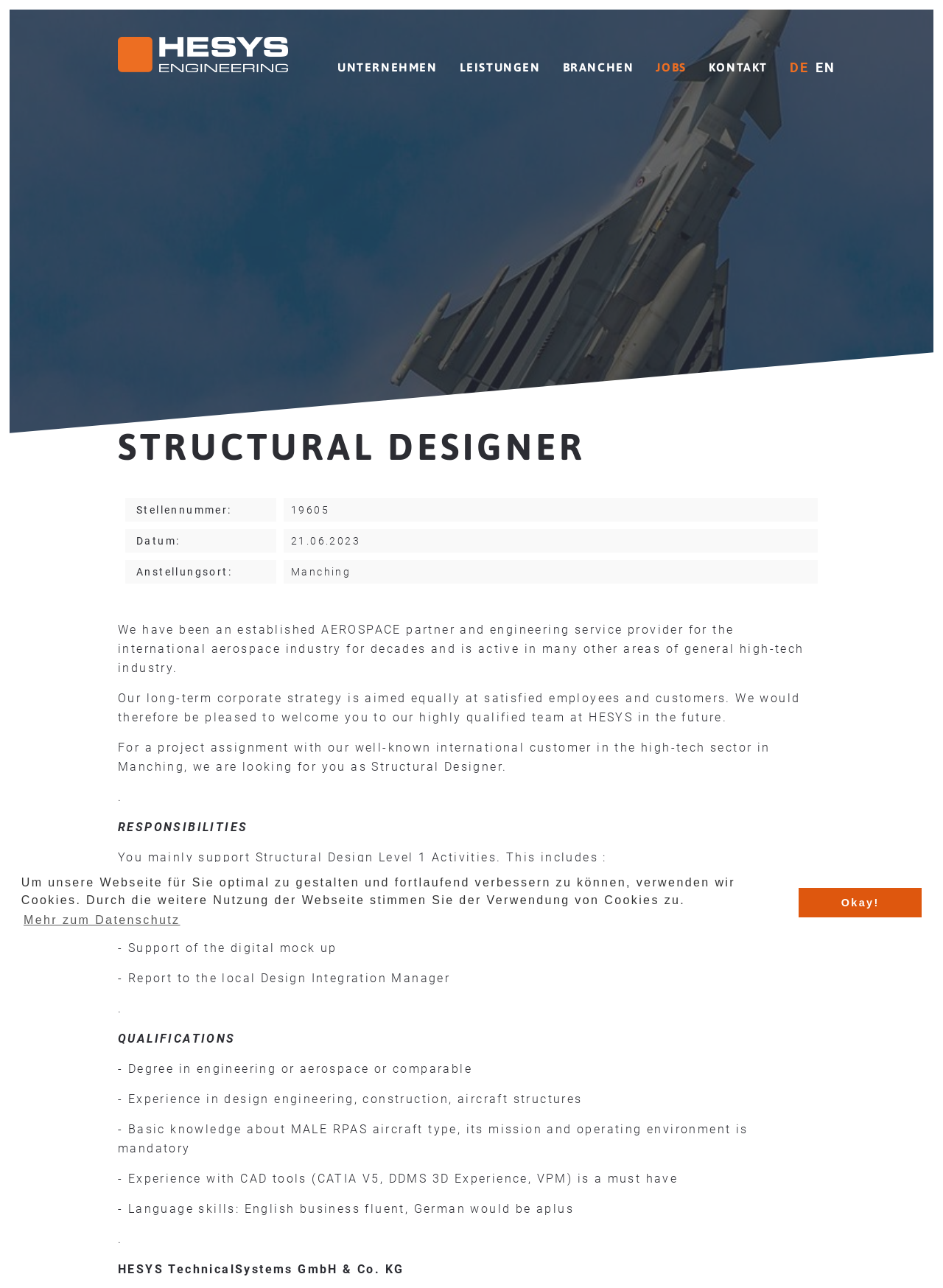Highlight the bounding box coordinates of the element you need to click to perform the following instruction: "Click the 'JOBS' link."

[0.696, 0.045, 0.728, 0.059]